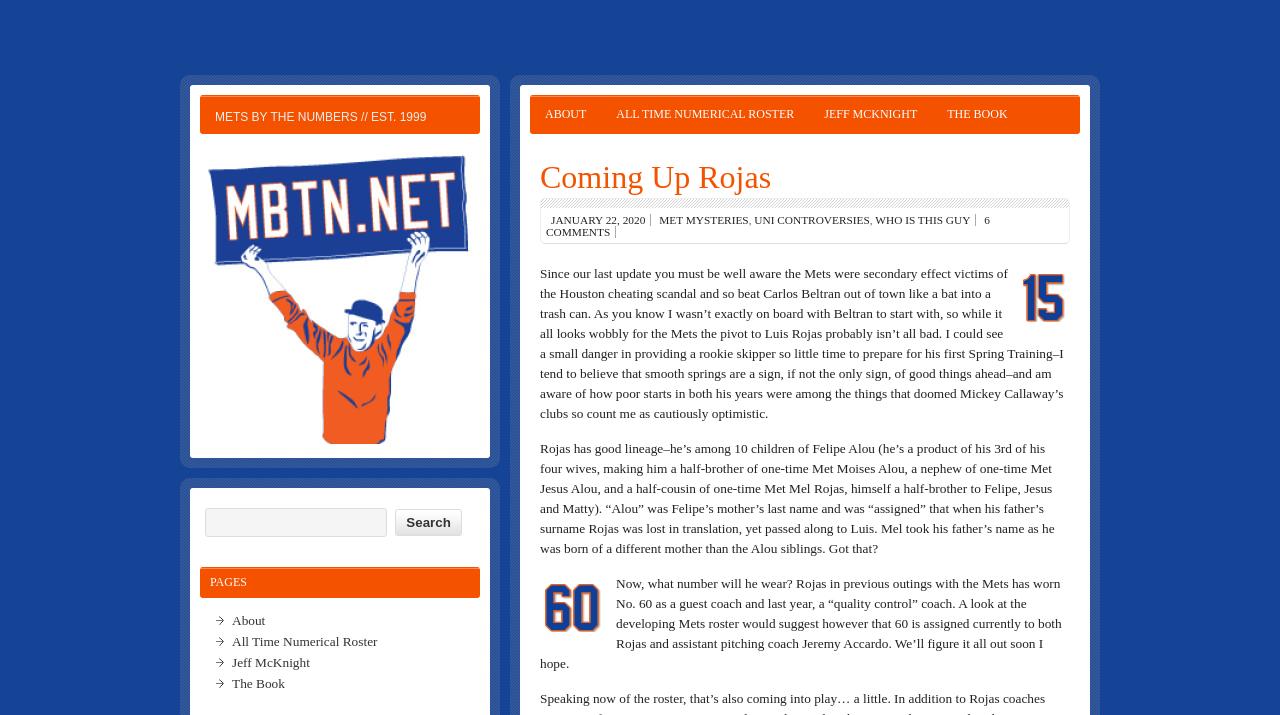Please indicate the bounding box coordinates for the clickable area to complete the following task: "Search for something". The coordinates should be specified as four float numbers between 0 and 1, i.e., [left, top, right, bottom].

[0.309, 0.712, 0.361, 0.75]